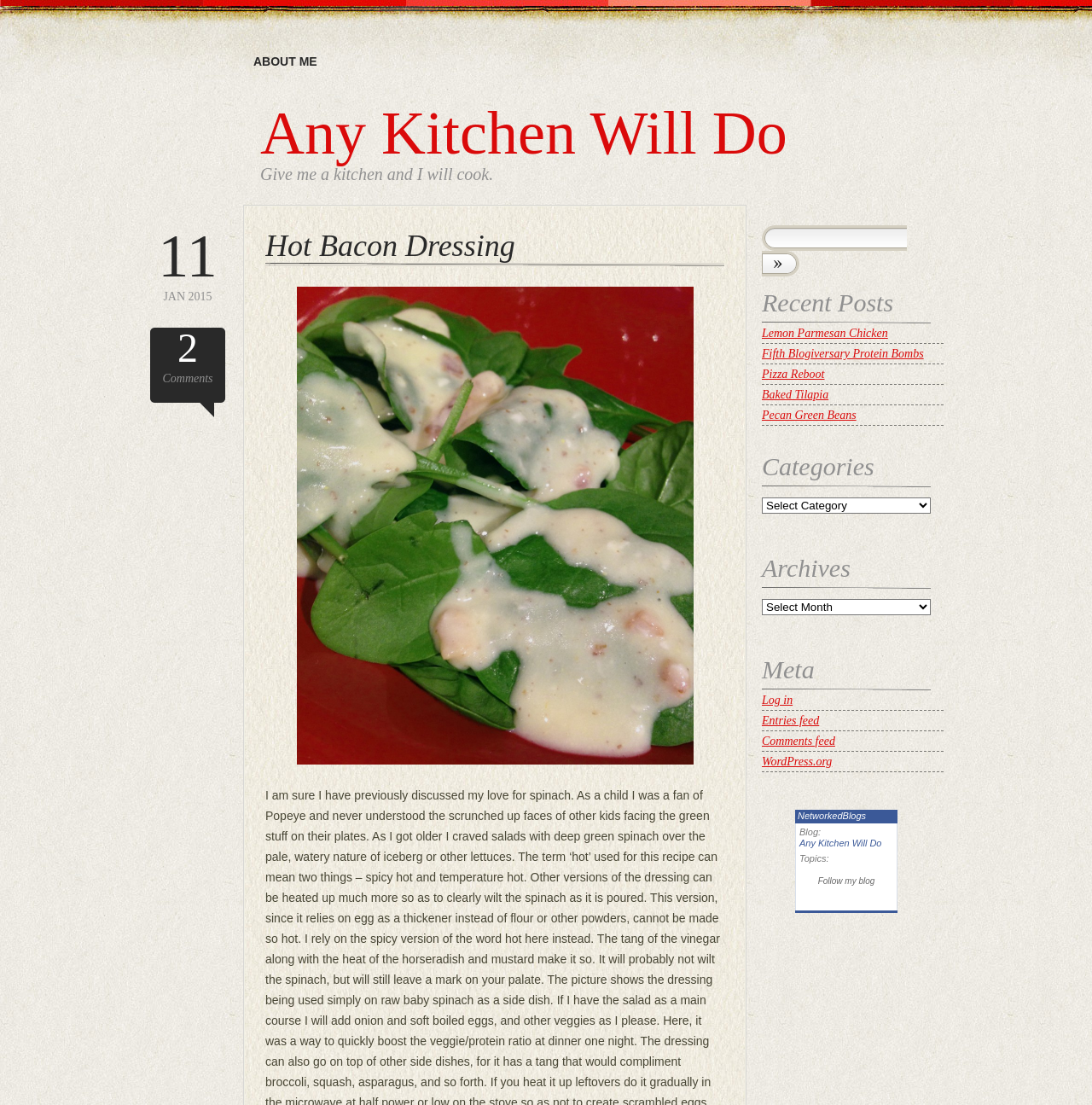Please provide a one-word or short phrase answer to the question:
What is the topic of the post?

Hot Bacon Dressing